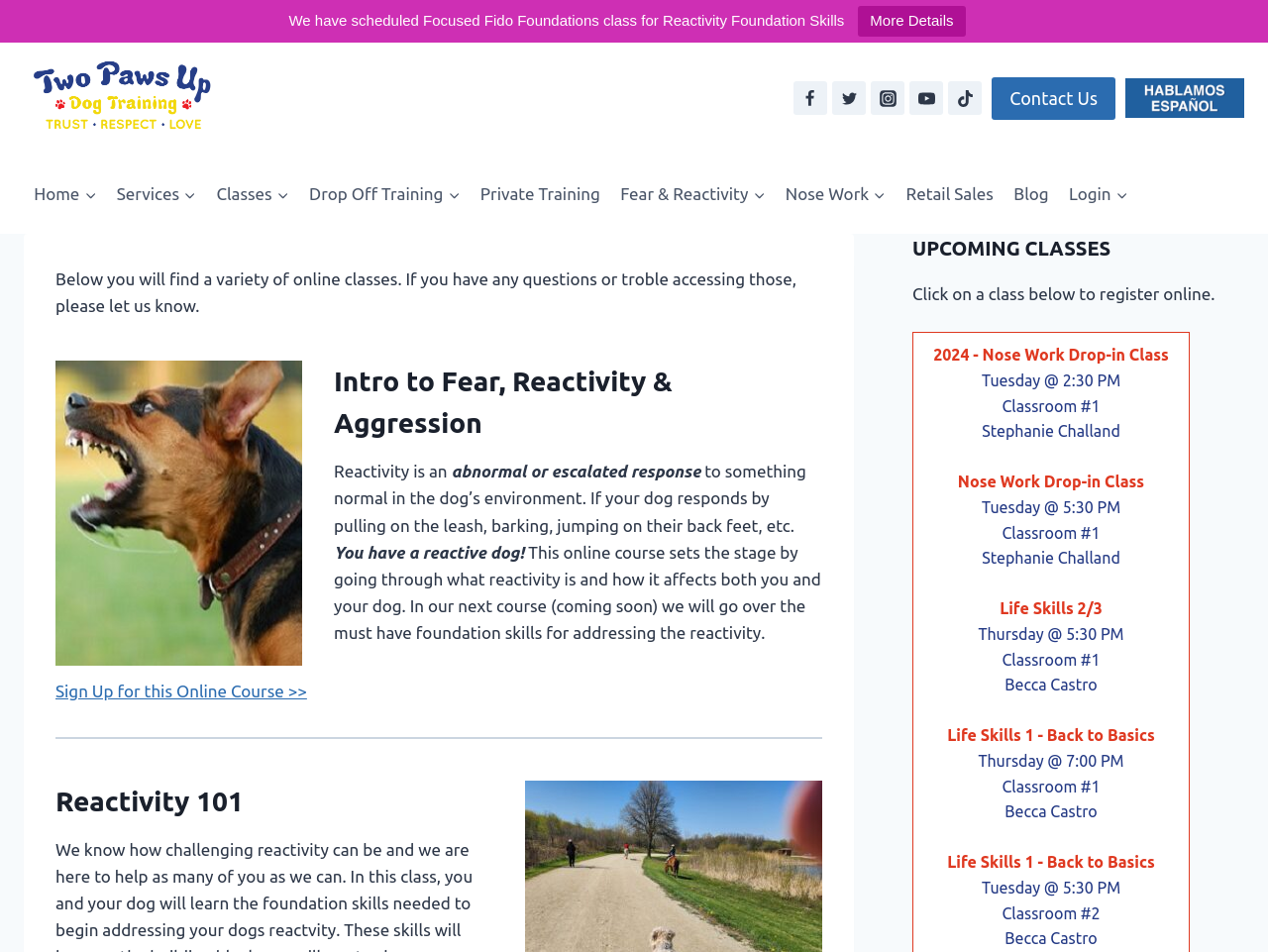Please give a concise answer to this question using a single word or phrase: 
What is the topic of the online course described?

Reactivity & Aggression